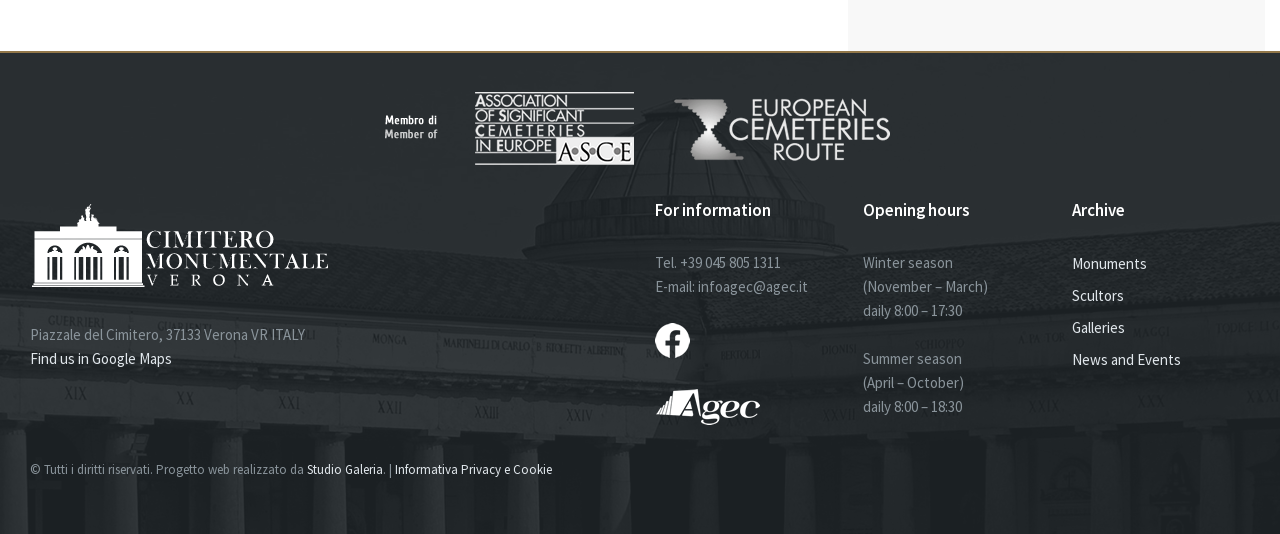Could you indicate the bounding box coordinates of the region to click in order to complete this instruction: "Explore Monuments in Archive".

[0.825, 0.47, 0.977, 0.53]